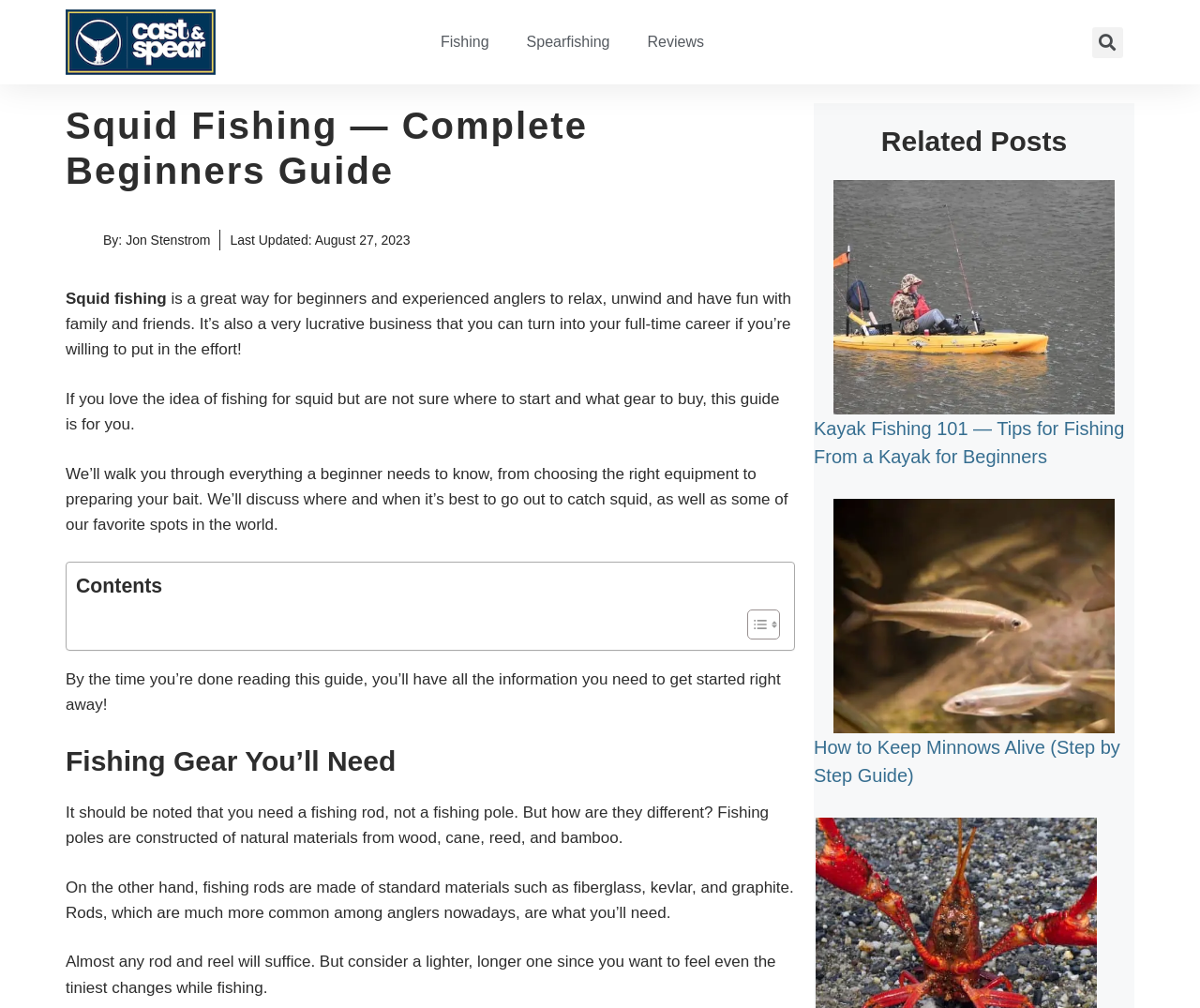Using the provided description Search, find the bounding box coordinates for the UI element. Provide the coordinates in (top-left x, top-left y, bottom-right x, bottom-right y) format, ensuring all values are between 0 and 1.

[0.91, 0.027, 0.936, 0.057]